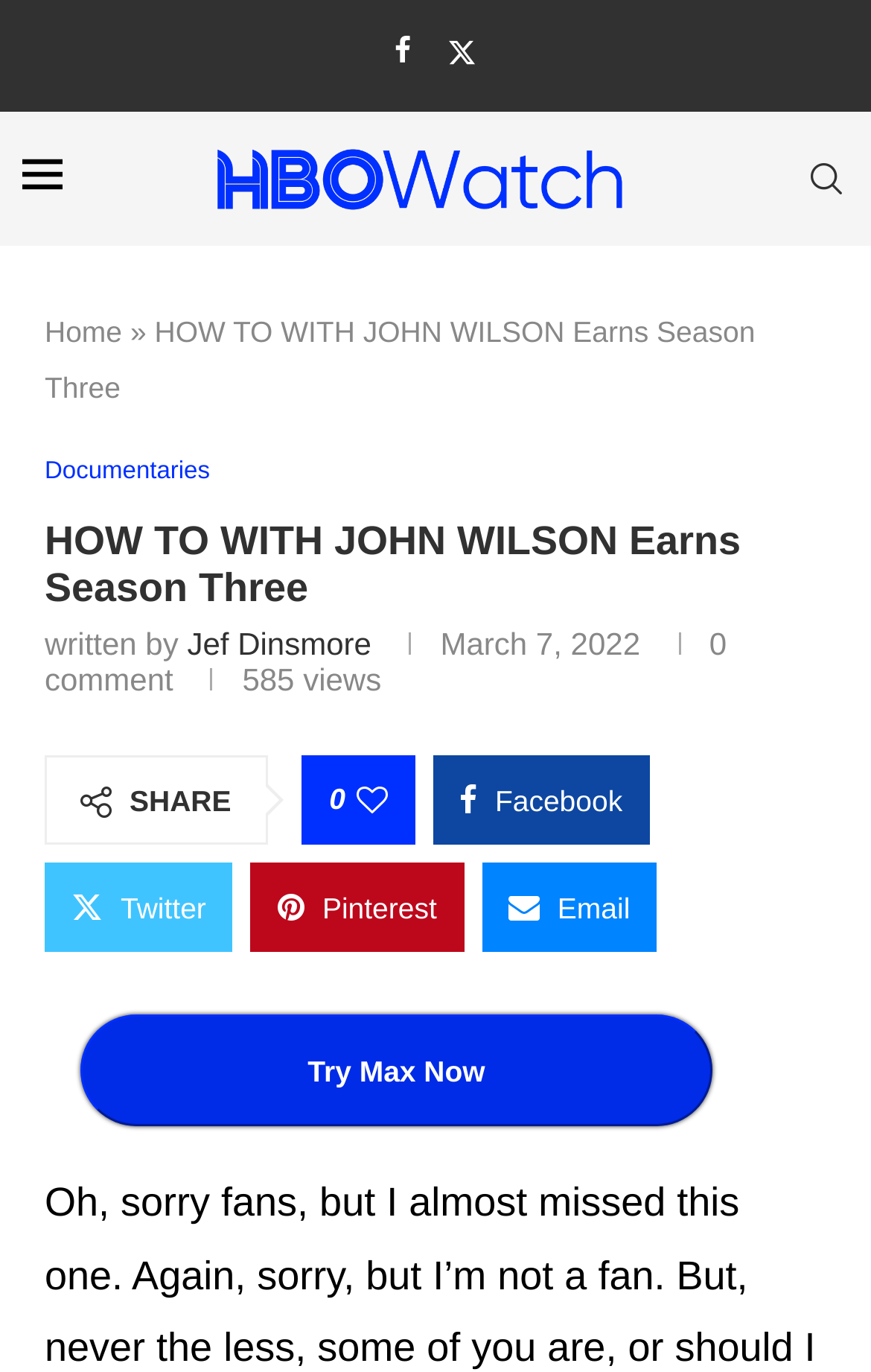Find the bounding box coordinates of the clickable area required to complete the following action: "Go to Documentaries".

[0.051, 0.334, 0.241, 0.356]